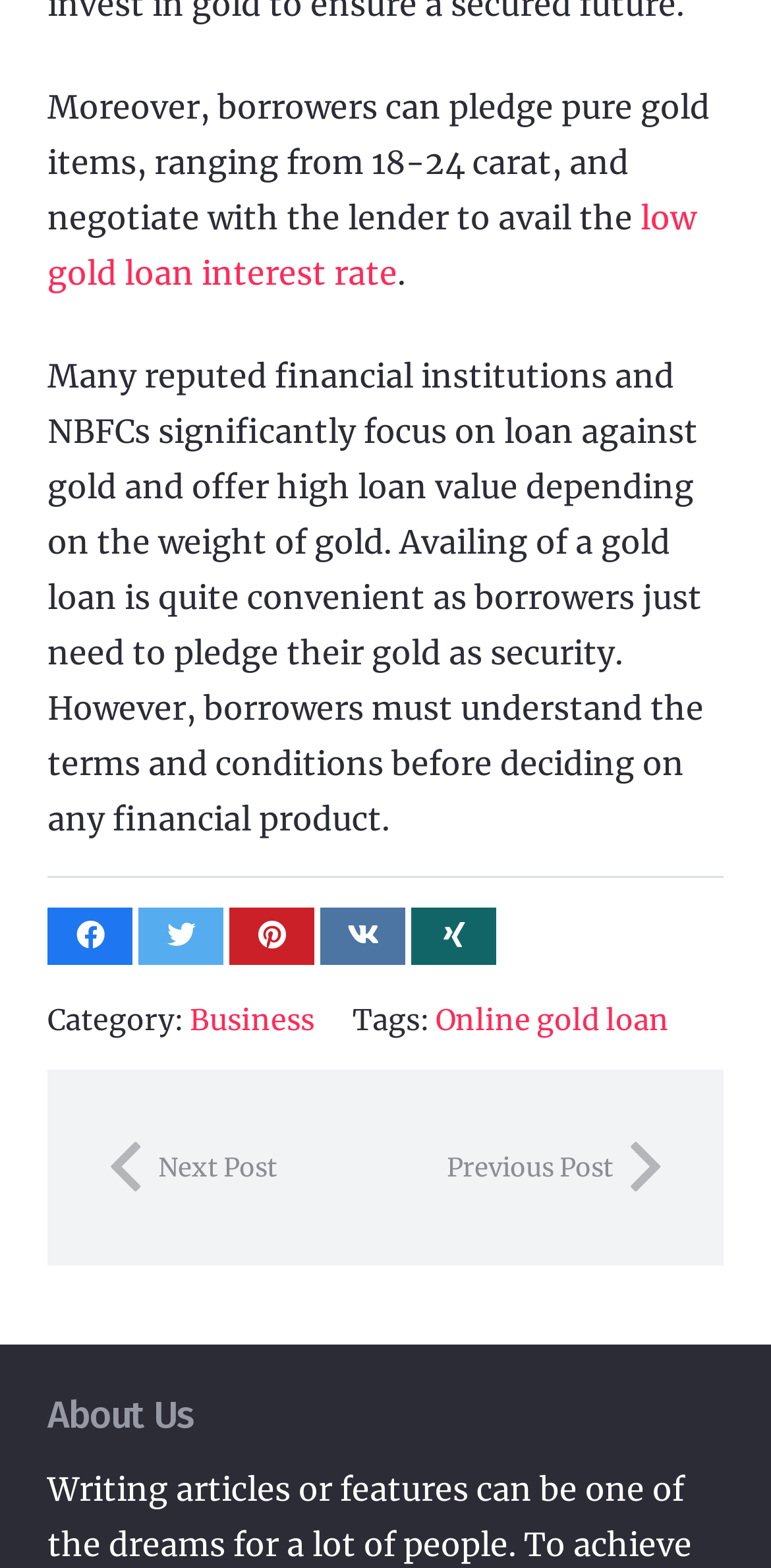Kindly provide the bounding box coordinates of the section you need to click on to fulfill the given instruction: "Read more about Business".

[0.246, 0.64, 0.408, 0.663]